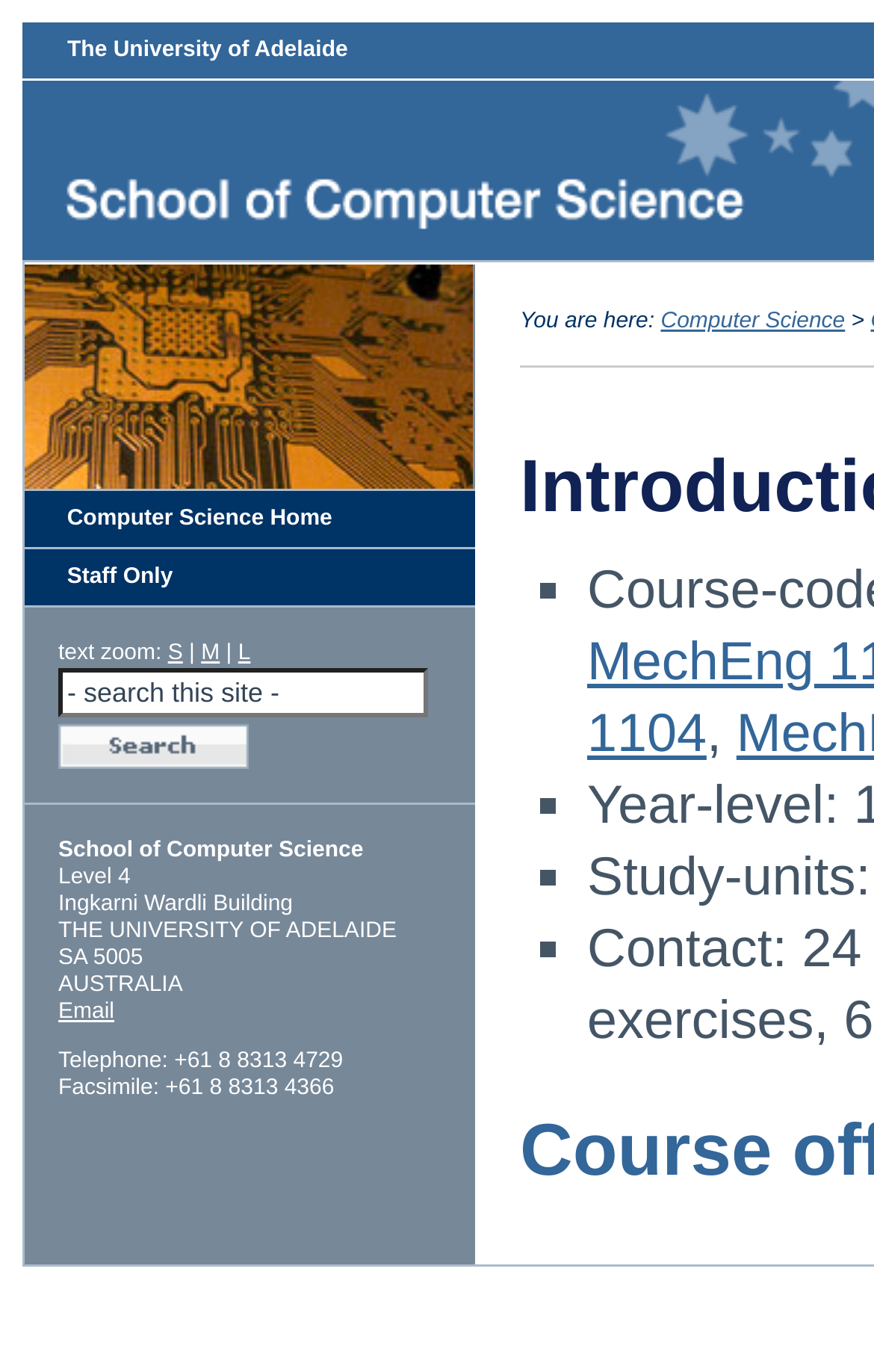What is the purpose of the search box?
Provide a one-word or short-phrase answer based on the image.

Search this site